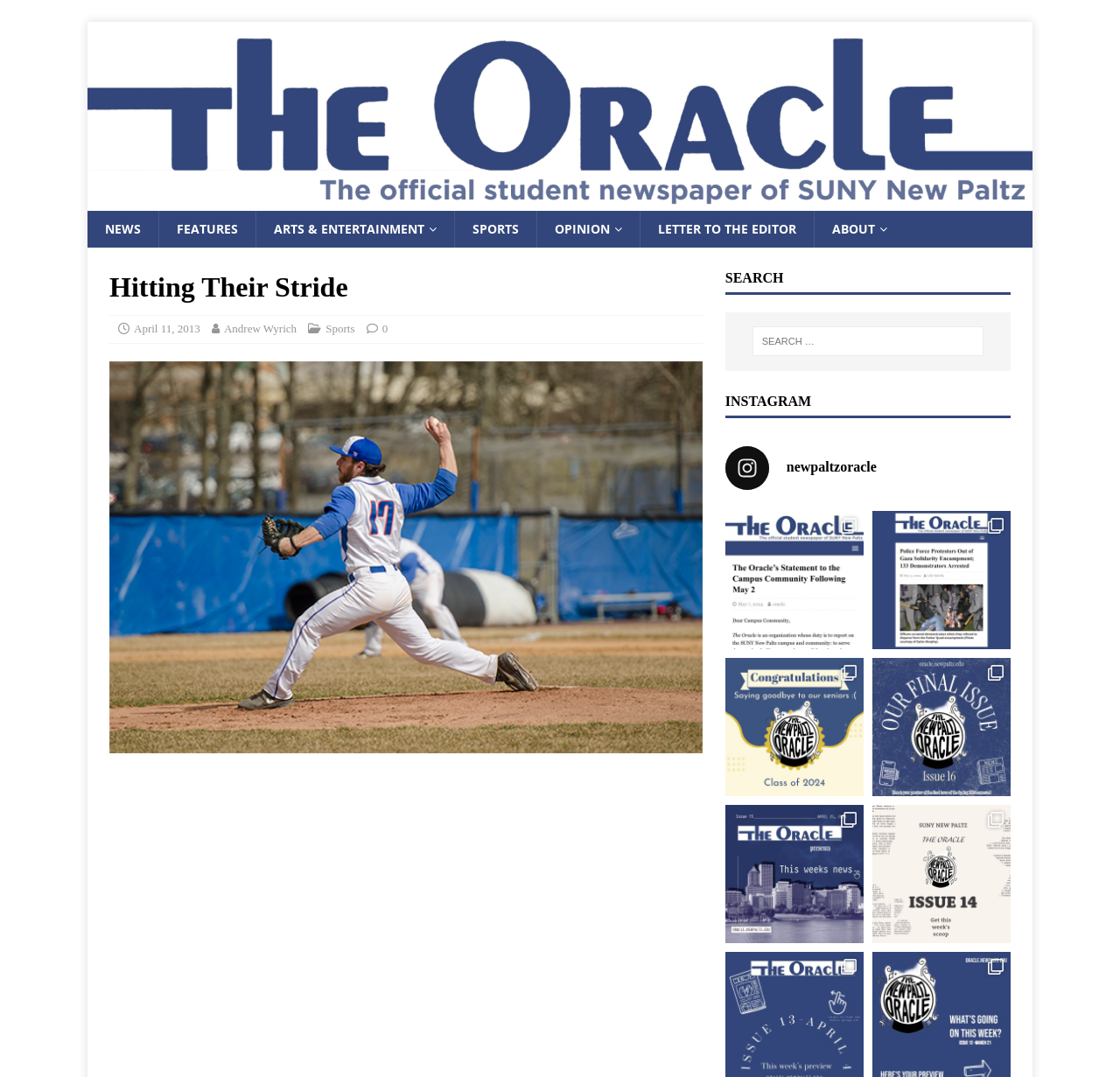Provide a single word or phrase answer to the question: 
What is the purpose of the search box?

To search the website